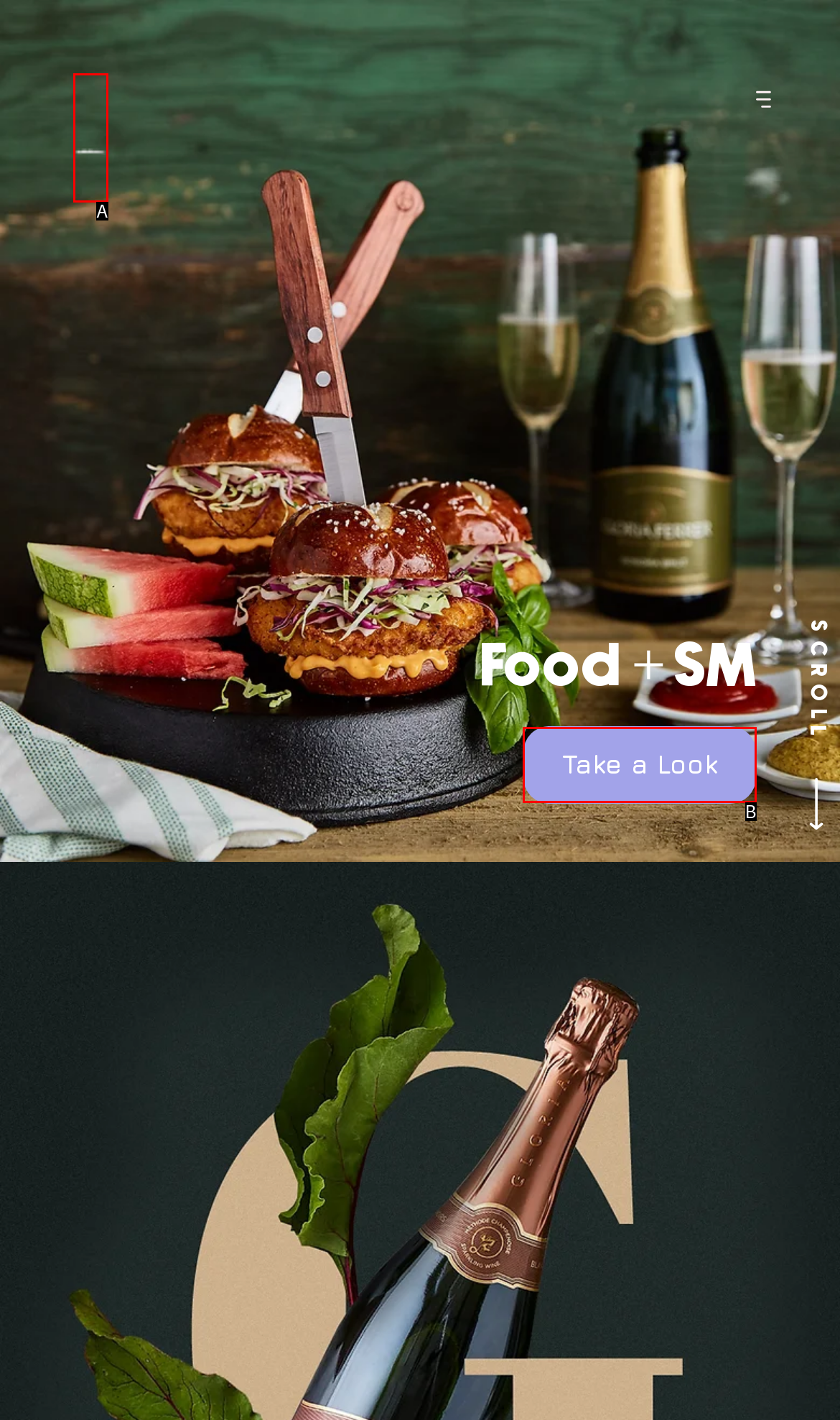Find the option that aligns with: aria-label="Play video"
Provide the letter of the corresponding option.

A